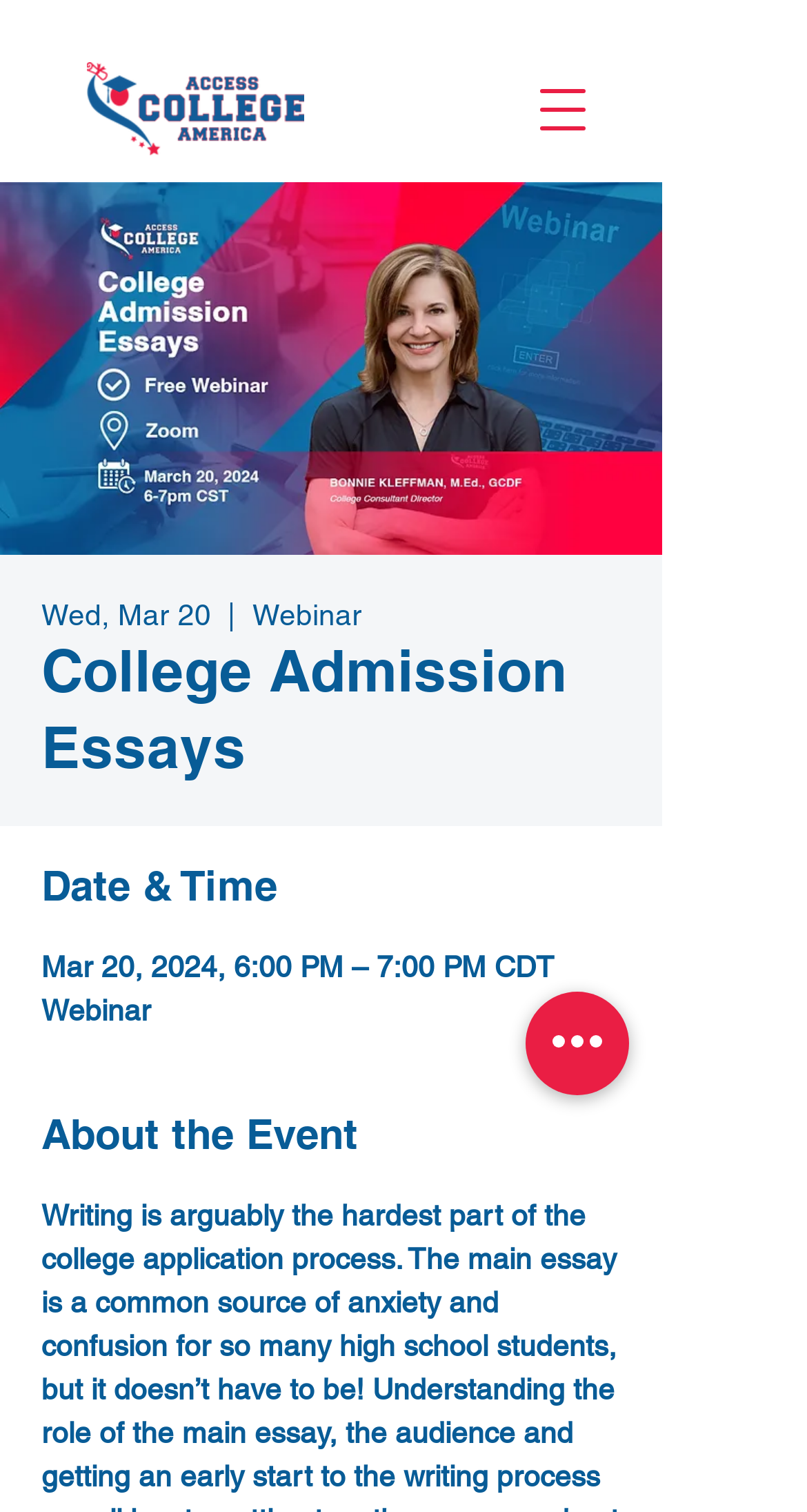Provide the bounding box coordinates for the specified HTML element described in this description: "aria-label="Open navigation menu"". The coordinates should be four float numbers ranging from 0 to 1, in the format [left, top, right, bottom].

[0.623, 0.033, 0.769, 0.111]